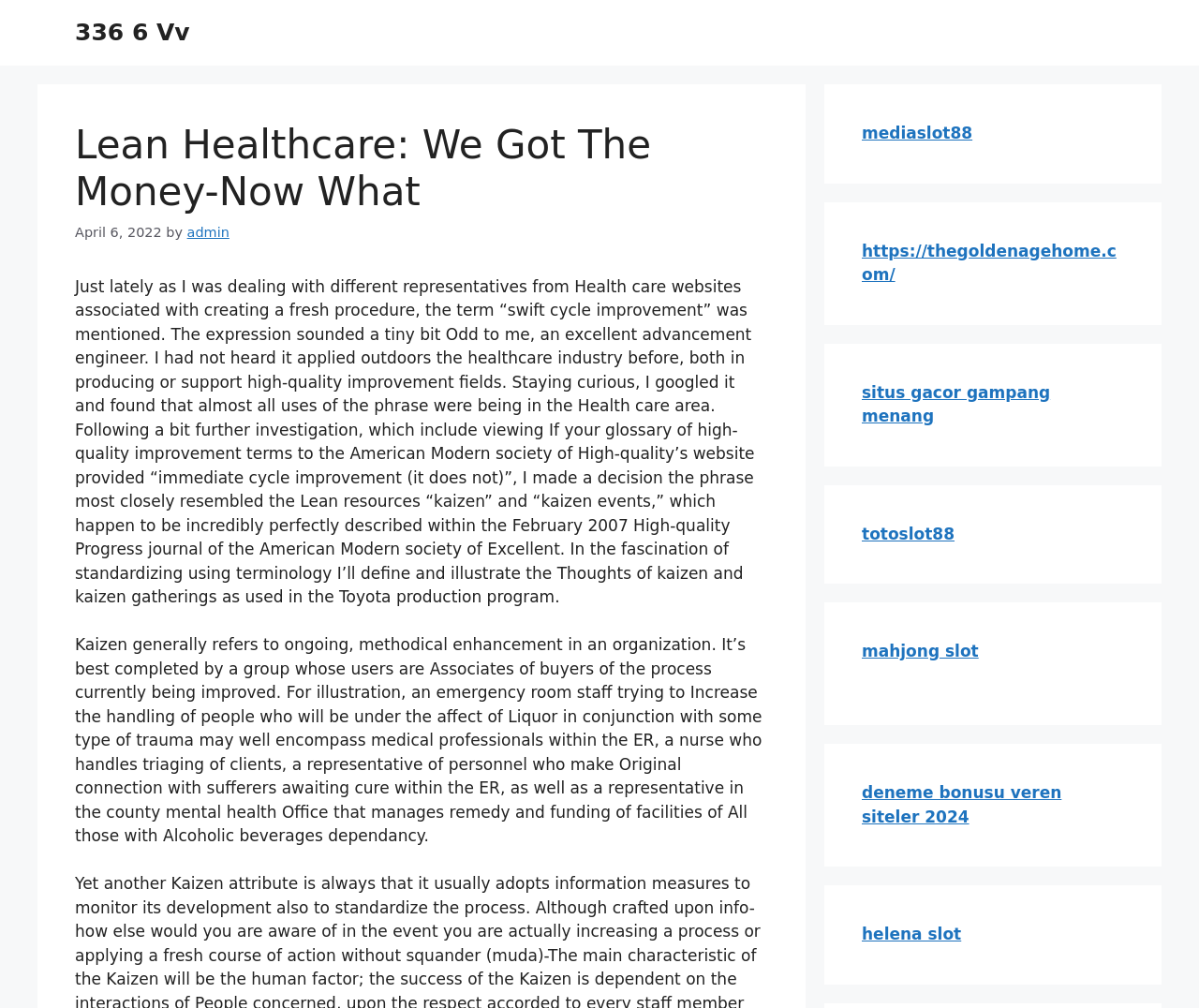Identify the bounding box for the UI element that is described as follows: "helena slot".

[0.719, 0.917, 0.802, 0.936]